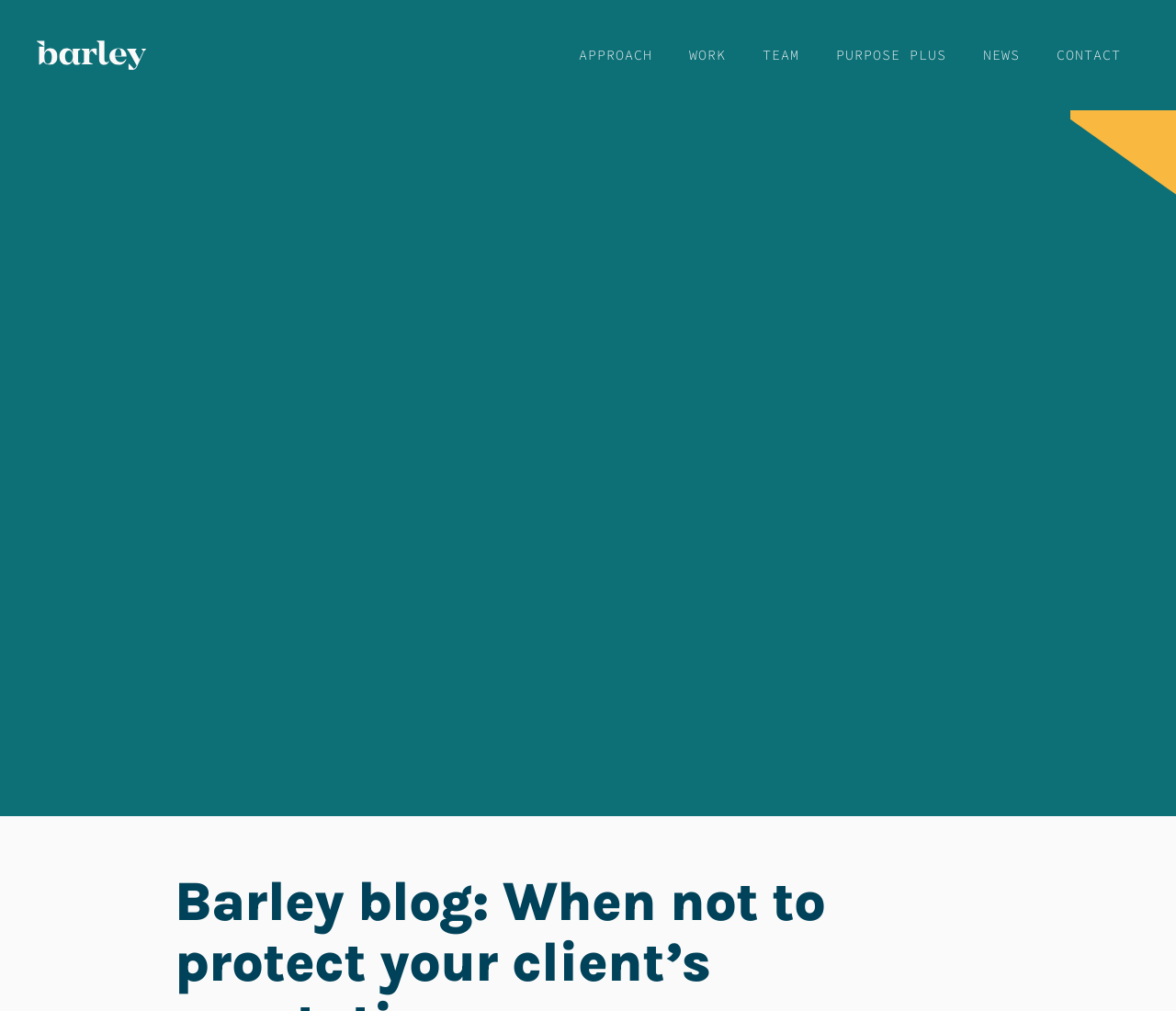Identify the bounding box of the HTML element described as: "title="Barley Communications"".

[0.031, 0.04, 0.139, 0.069]